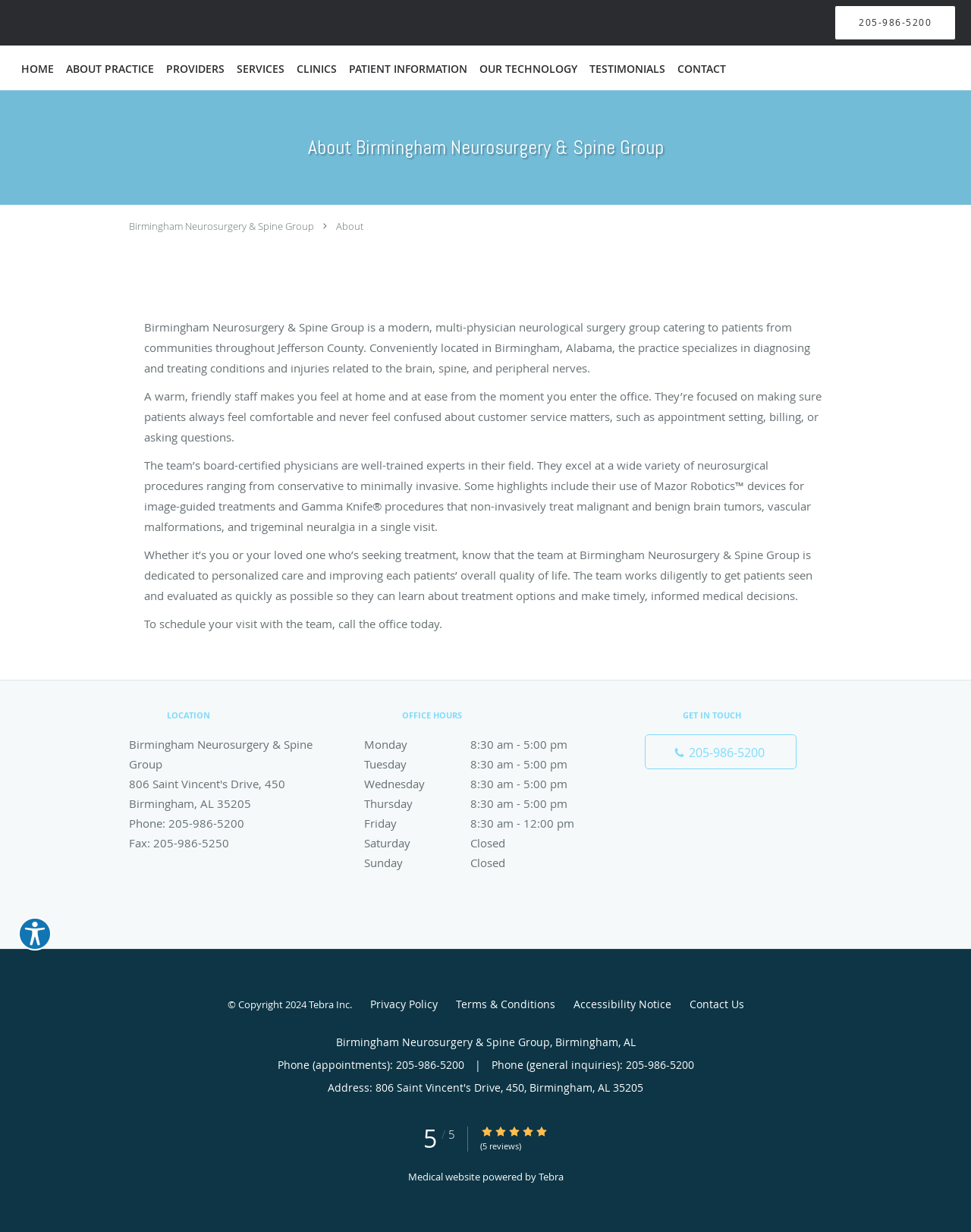Locate the bounding box coordinates of the area where you should click to accomplish the instruction: "Get in touch with the team".

[0.664, 0.596, 0.821, 0.624]